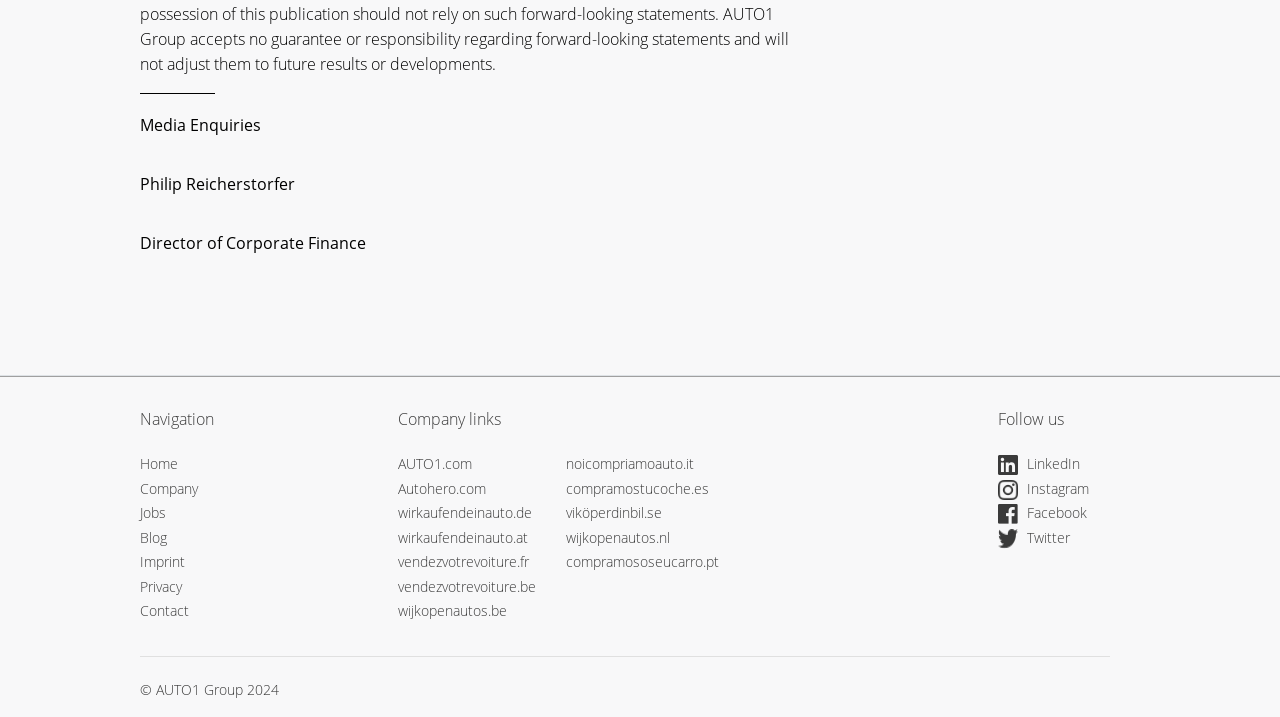Using details from the image, please answer the following question comprehensively:
What is the name of the company mentioned in the webpage?

The question can be answered by looking at the copyright text at the bottom of the webpage which mentions '© AUTO1 Group 2024'. The name of the company is AUTO1 Group.